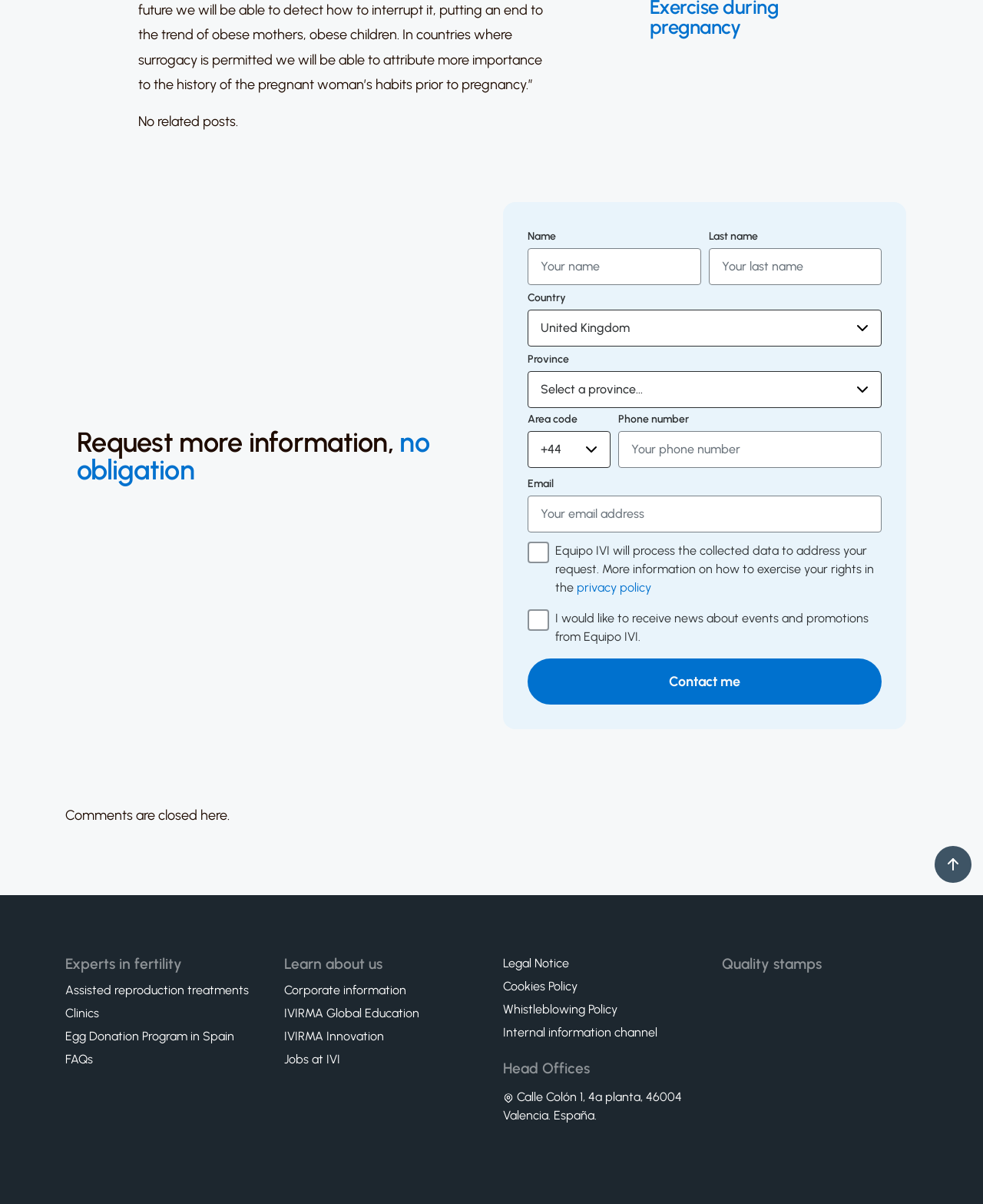Identify the bounding box coordinates for the UI element that matches this description: "Whistleblowing Policy".

[0.512, 0.833, 0.711, 0.844]